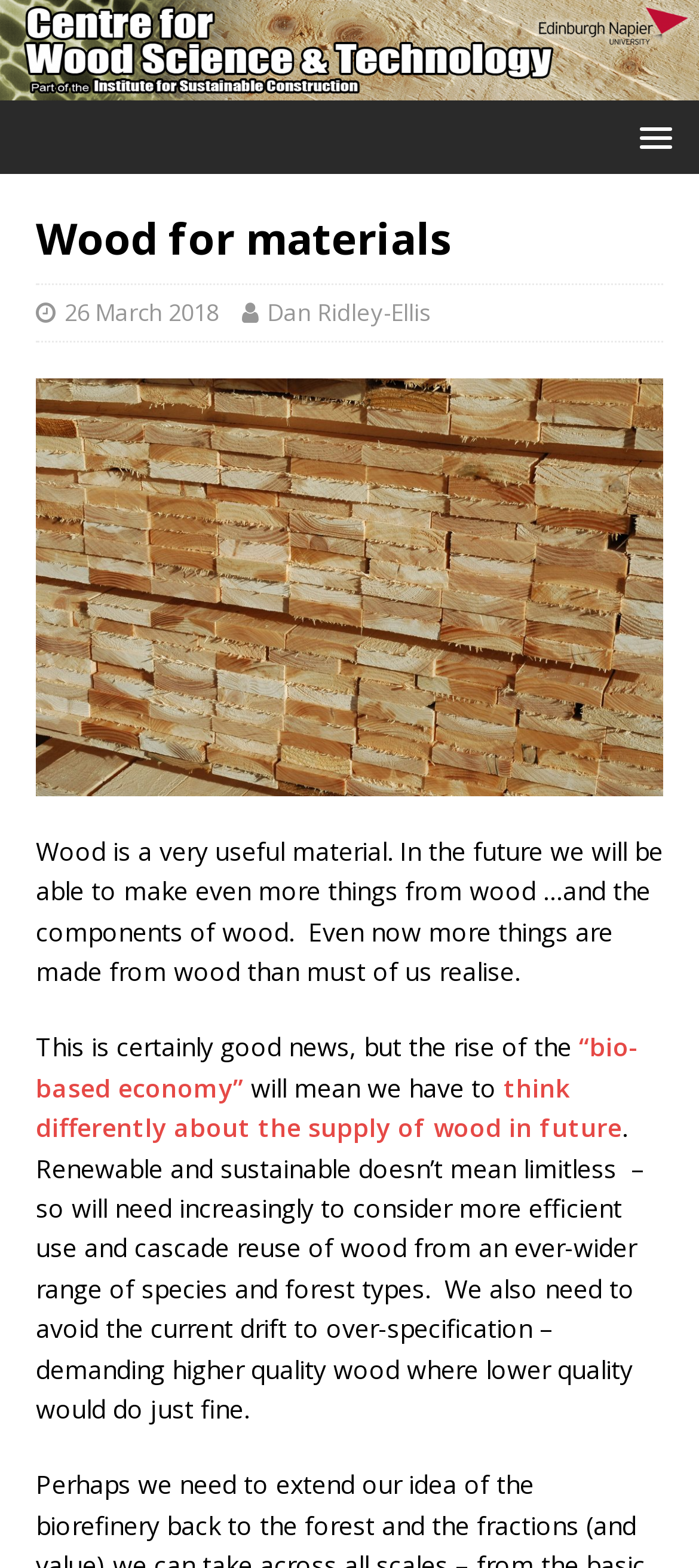What is the topic of this webpage?
Please provide a full and detailed response to the question.

Based on the webpage content, it appears that the topic is about wood as a material, its uses, and the future of wood production and sustainability.